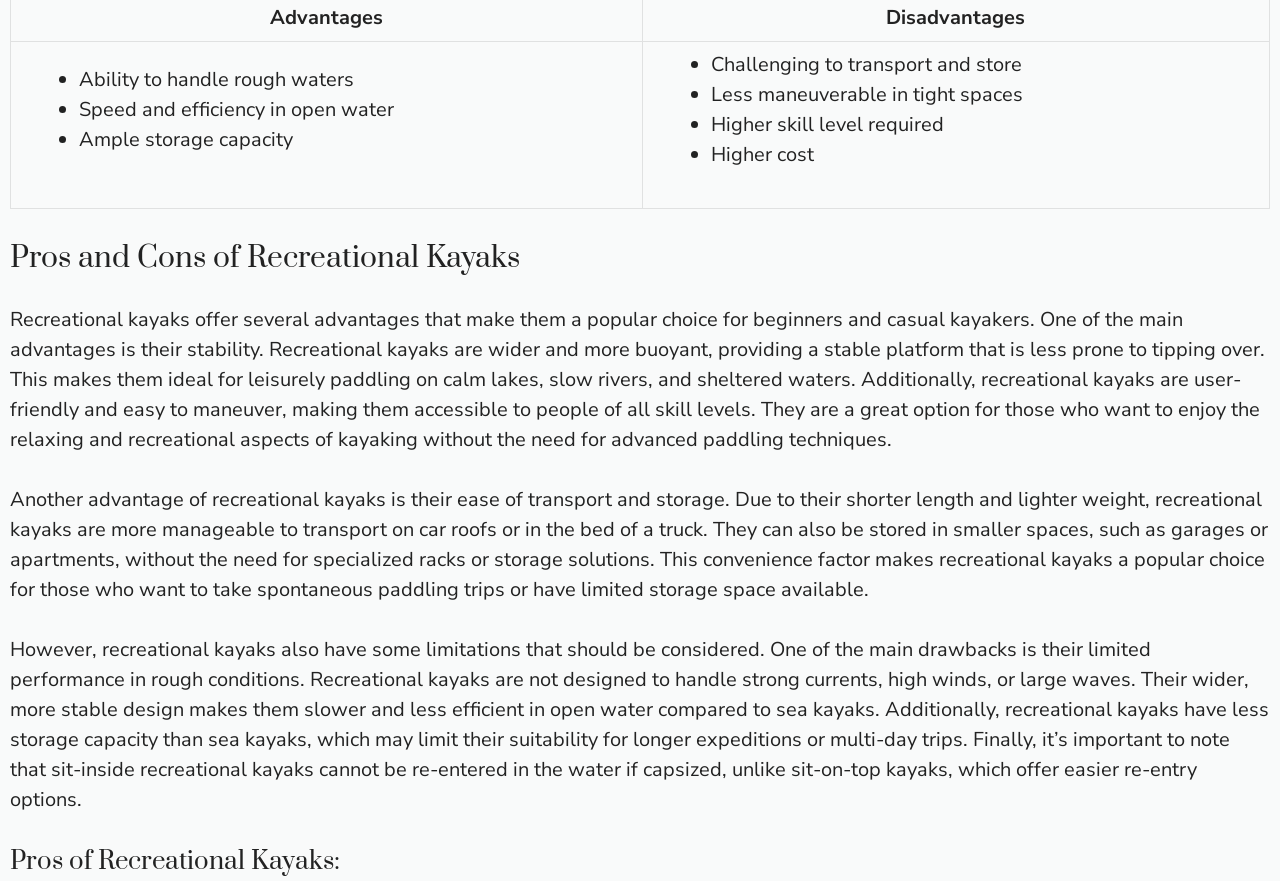What is a limitation of recreational kayaks?
Make sure to answer the question with a detailed and comprehensive explanation.

The webpage states that recreational kayaks have some limitations, including their limited performance in rough conditions. They are not designed to handle strong currents, high winds, or large waves, and their wider, more stable design makes them slower and less efficient in open water compared to sea kayaks.